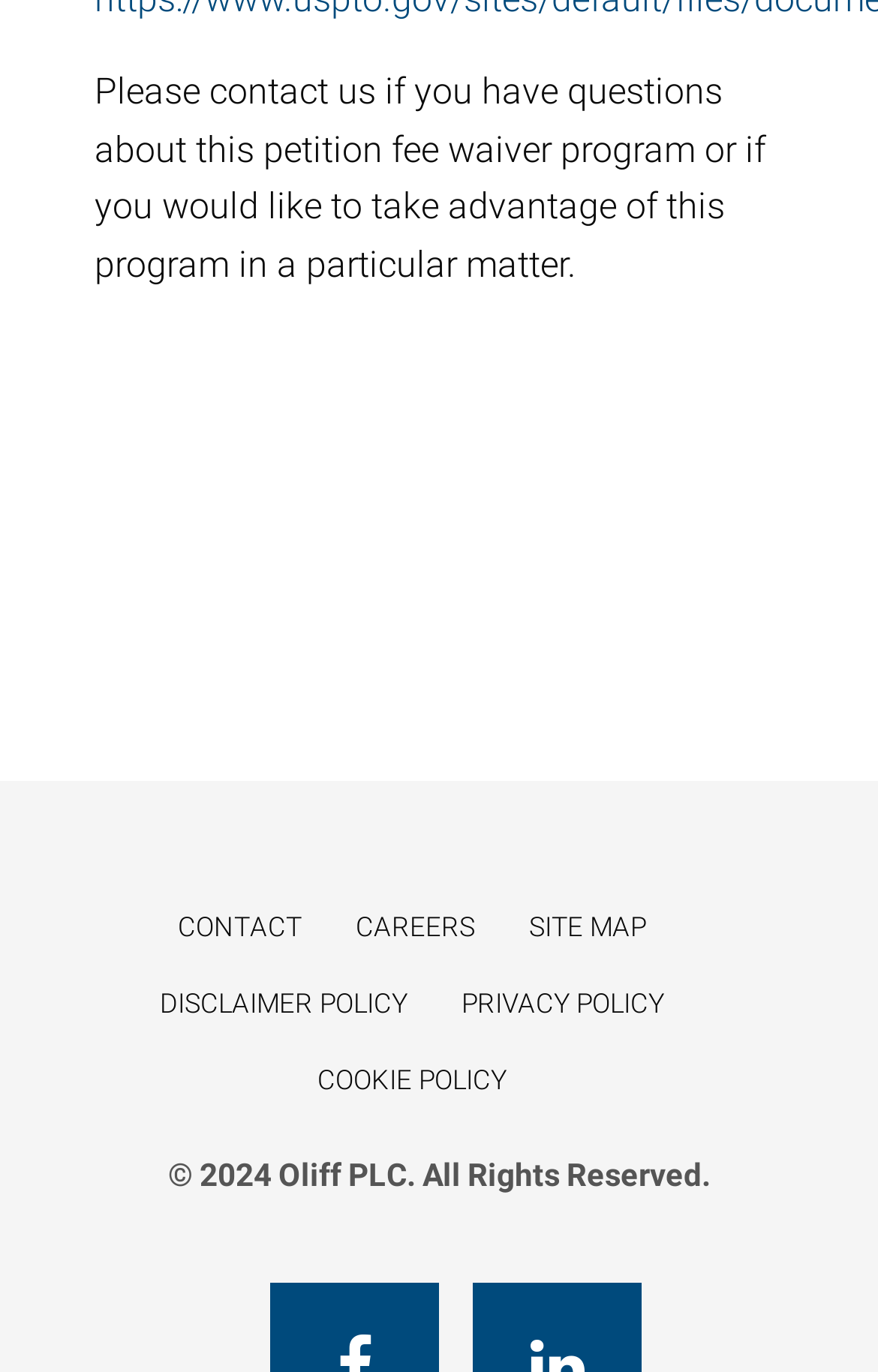Use a single word or phrase to answer this question: 
What is the main topic of the webpage?

Petition fee waiver program